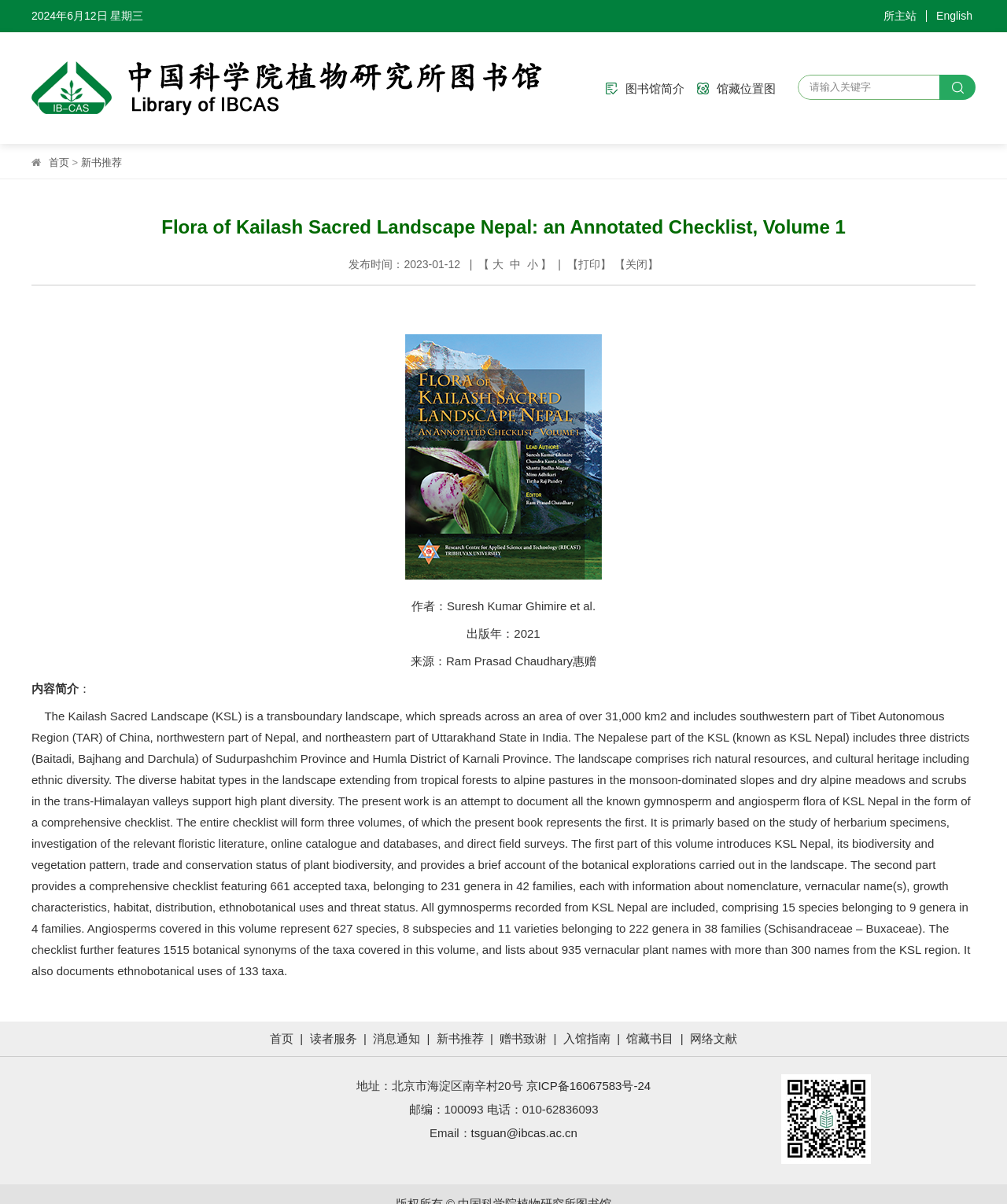What is the current date?
Provide an in-depth answer to the question, covering all aspects.

The current date is obtained from the StaticText element at the top of the webpage, which displays the date as '2024年6月12日'.